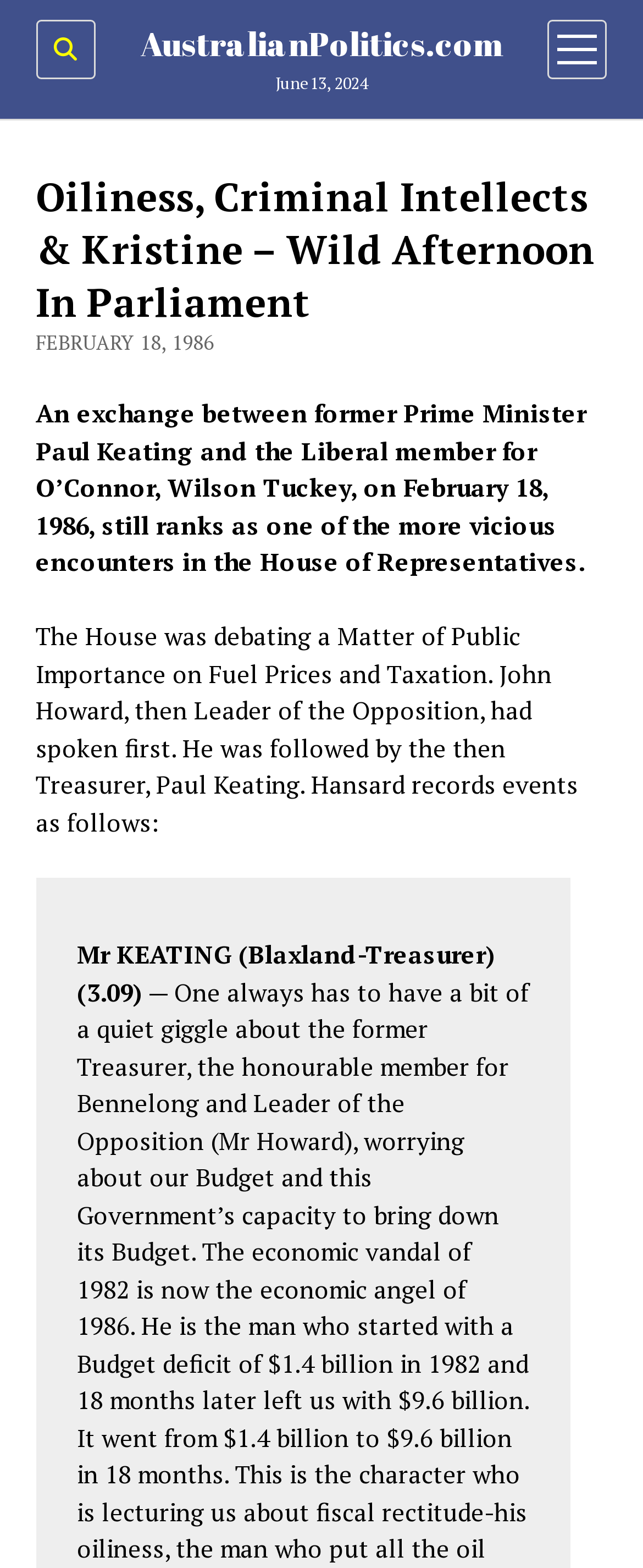Extract the main title from the webpage.

Oiliness, Criminal Intellects & Kristine – Wild Afternoon In Parliament